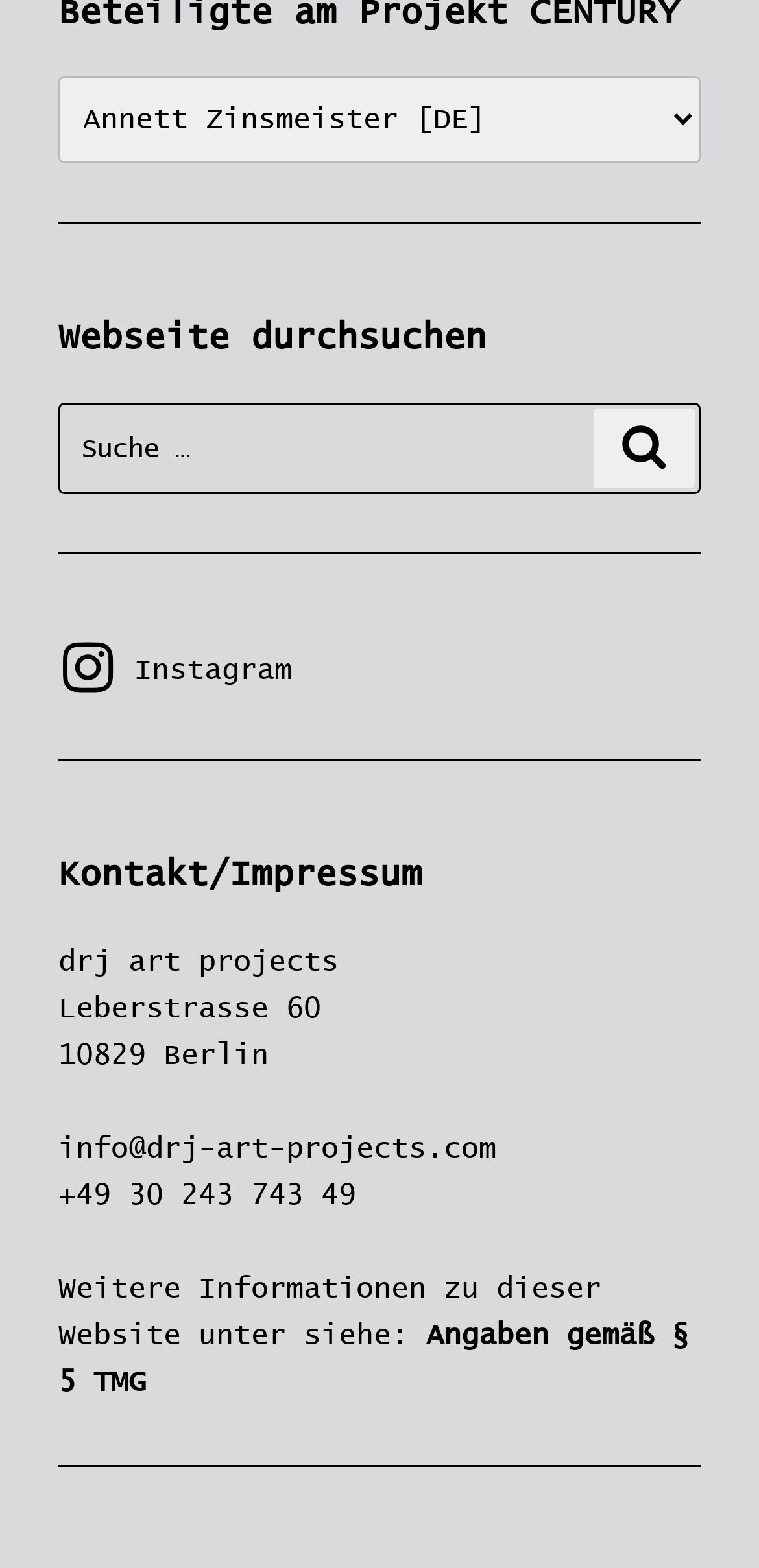Using the given description, provide the bounding box coordinates formatted as (top-left x, top-left y, bottom-right x, bottom-right y), with all values being floating point numbers between 0 and 1. Description: Angaben gemäß § 5 TMG

[0.077, 0.842, 0.908, 0.891]